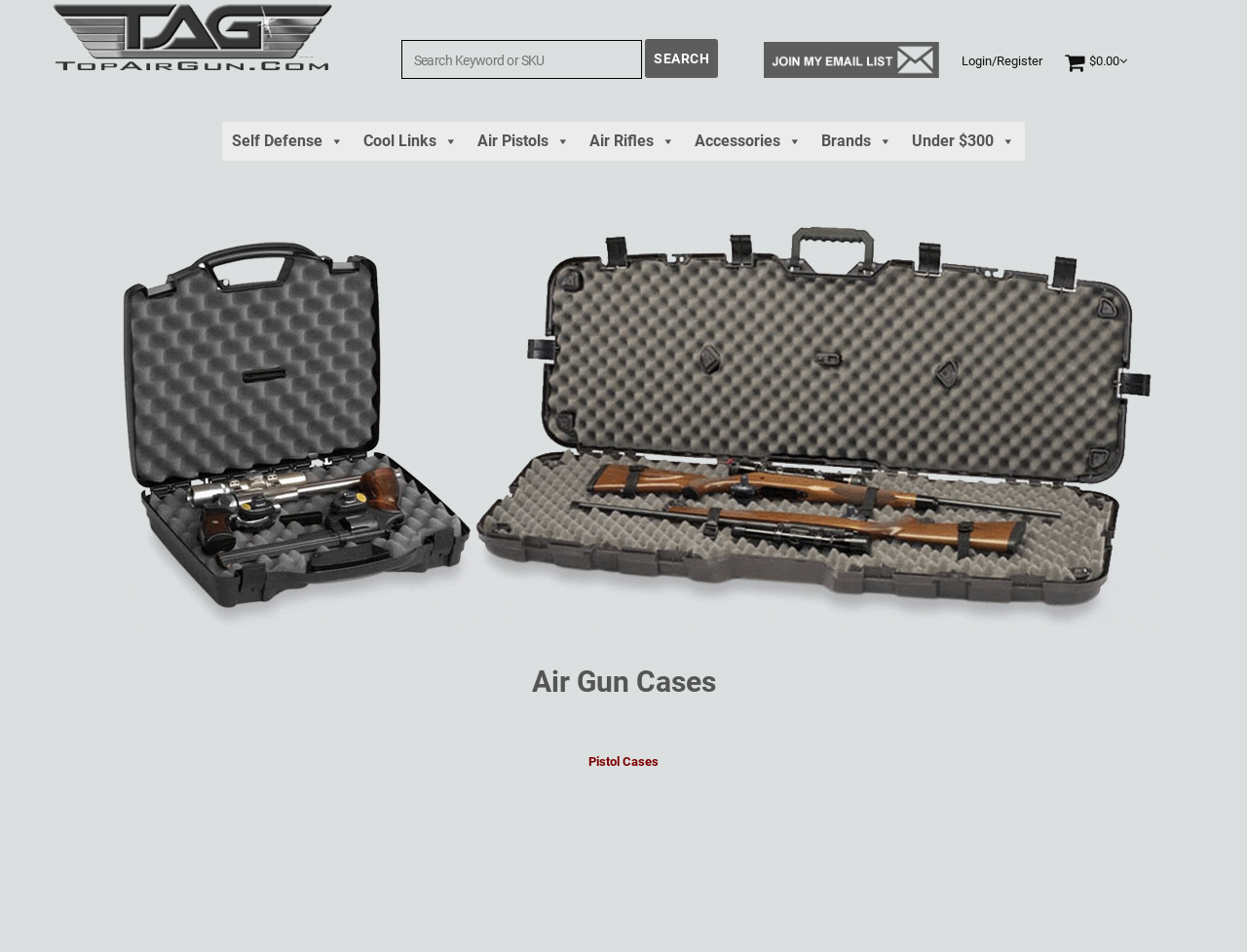Please mark the bounding box coordinates of the area that should be clicked to carry out the instruction: "Browse air rifle options".

[0.465, 0.128, 0.549, 0.169]